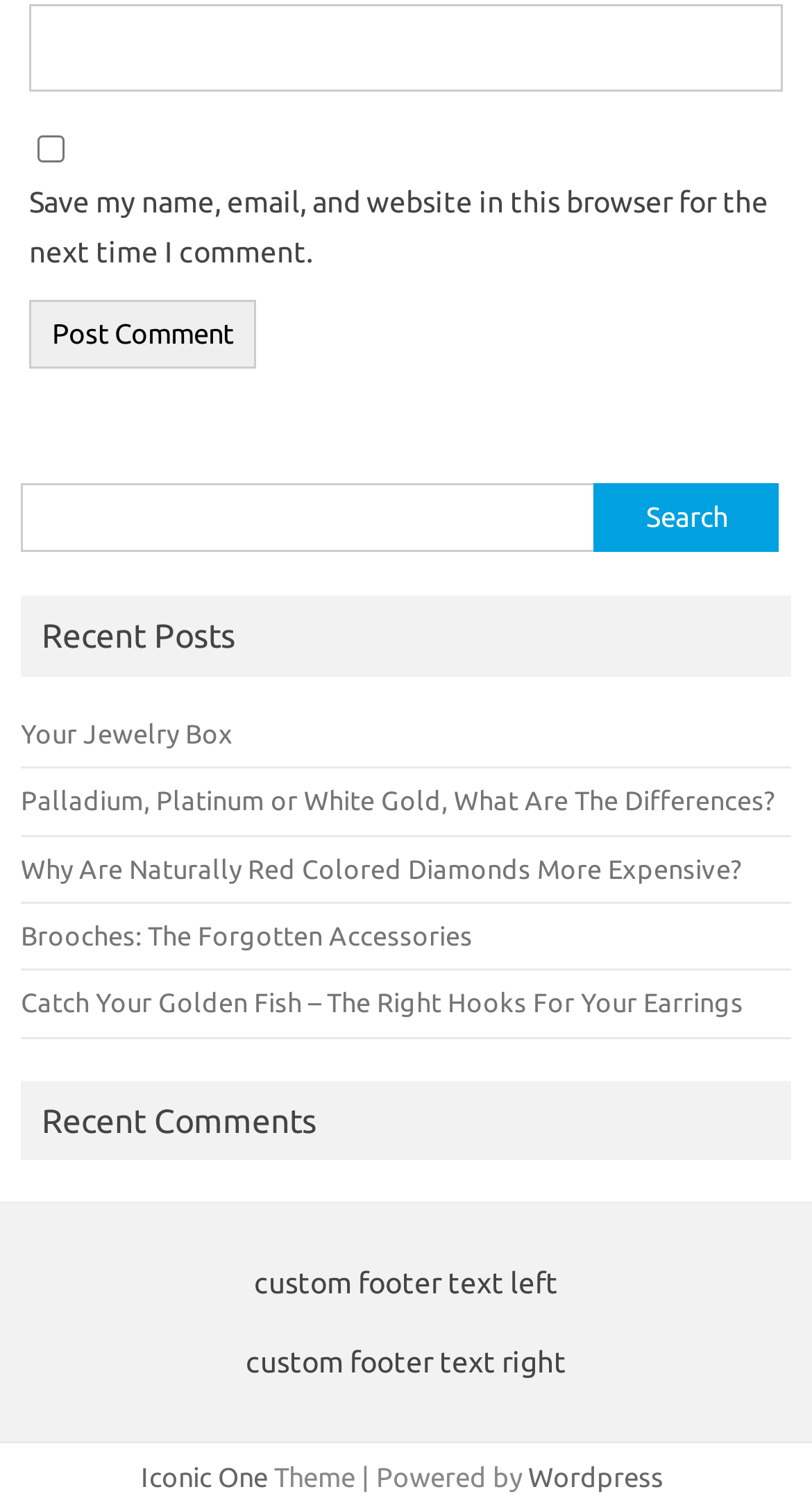What is the purpose of the checkbox?
Please answer the question with a detailed and comprehensive explanation.

The checkbox is located below the 'Website' textbox and has a label 'Save my name, email, and website in this browser for the next time I comment.' This suggests that its purpose is to save the user's comment information for future use.